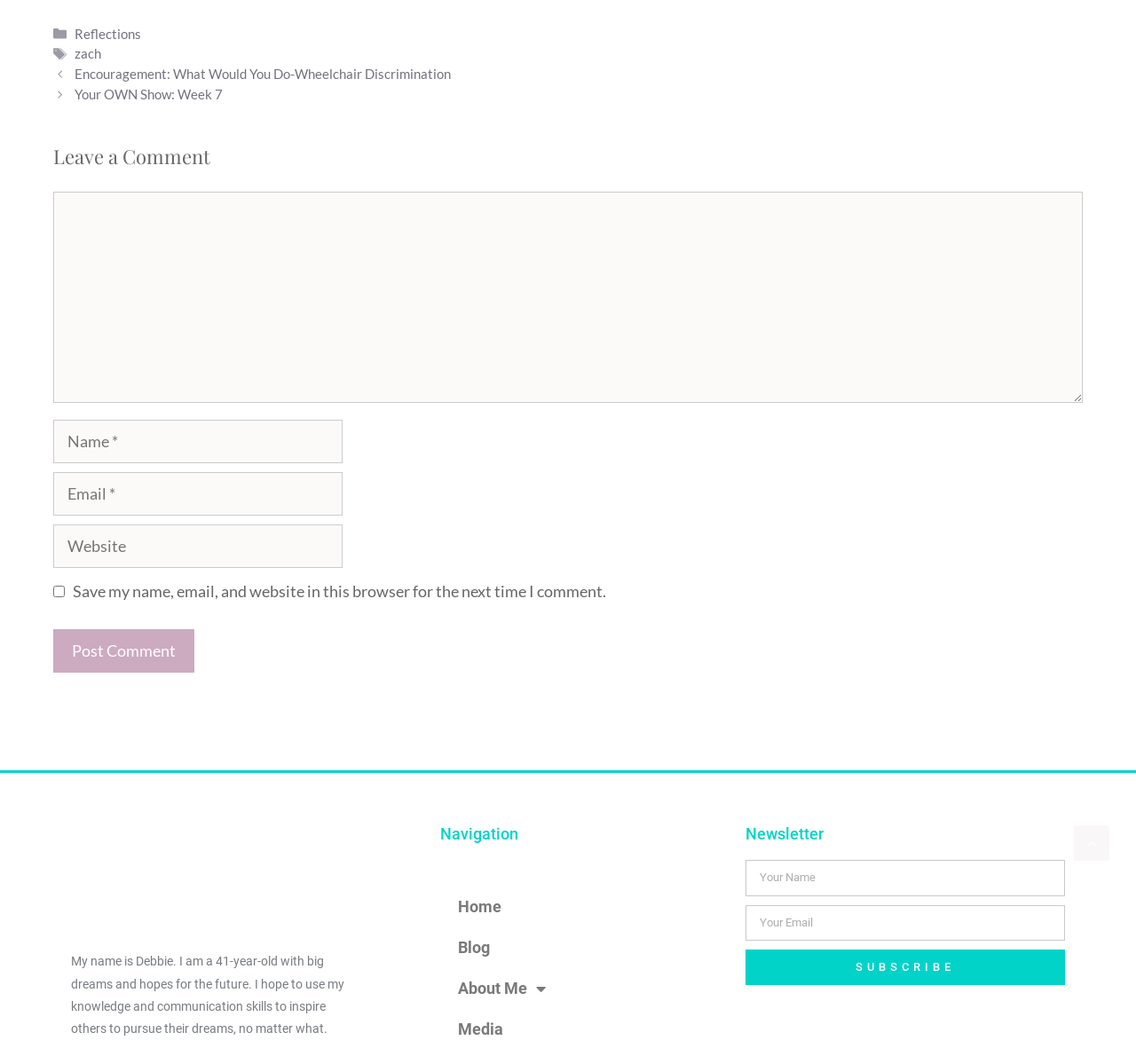Please give a one-word or short phrase response to the following question: 
What is the name of the author?

Debbie